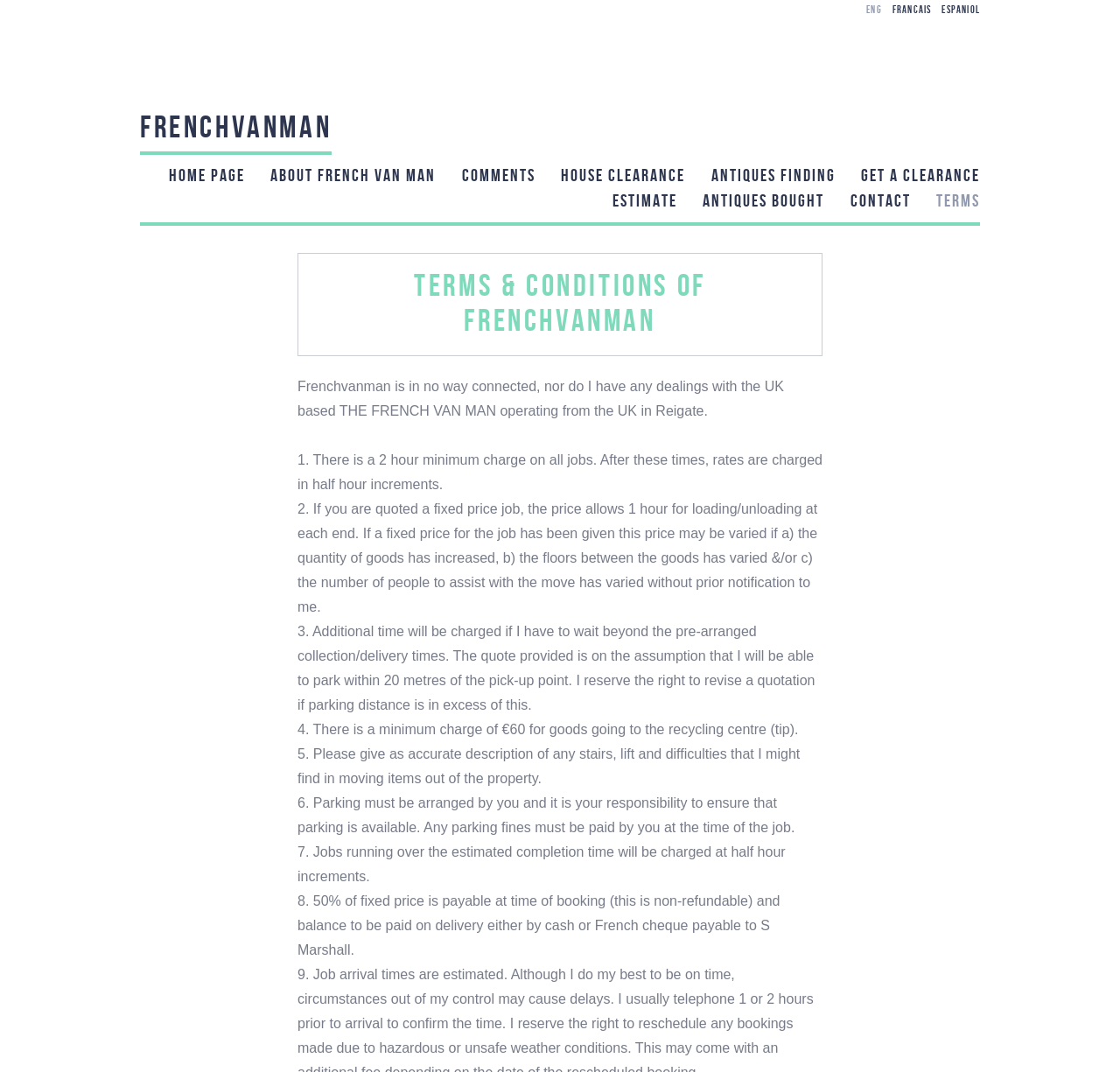Answer the following in one word or a short phrase: 
What language options are available on this webpage?

ENG, FRANCAIS, ESPANIOL